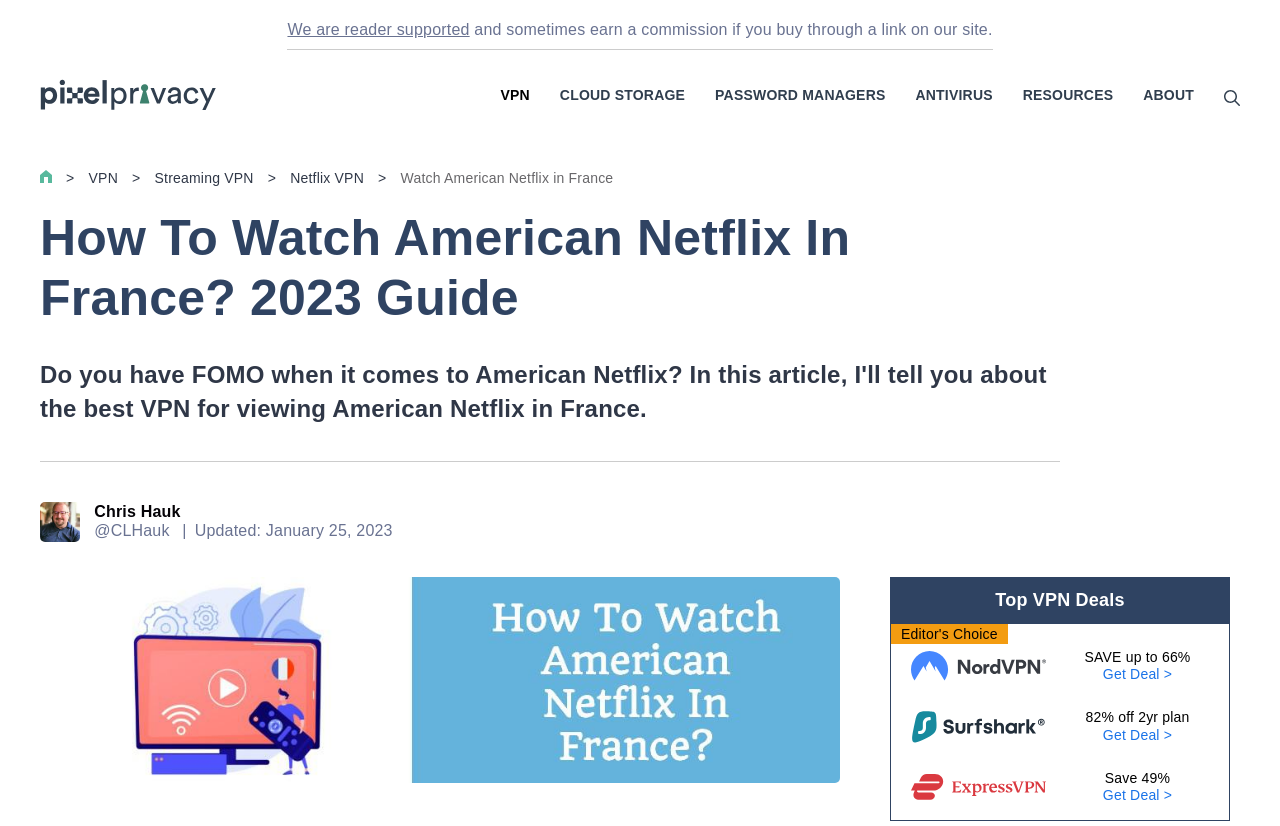Identify the bounding box coordinates for the element you need to click to achieve the following task: "Get the NordVPN deal". Provide the bounding box coordinates as four float numbers between 0 and 1, in the form [left, top, right, bottom].

[0.696, 0.755, 0.96, 0.84]